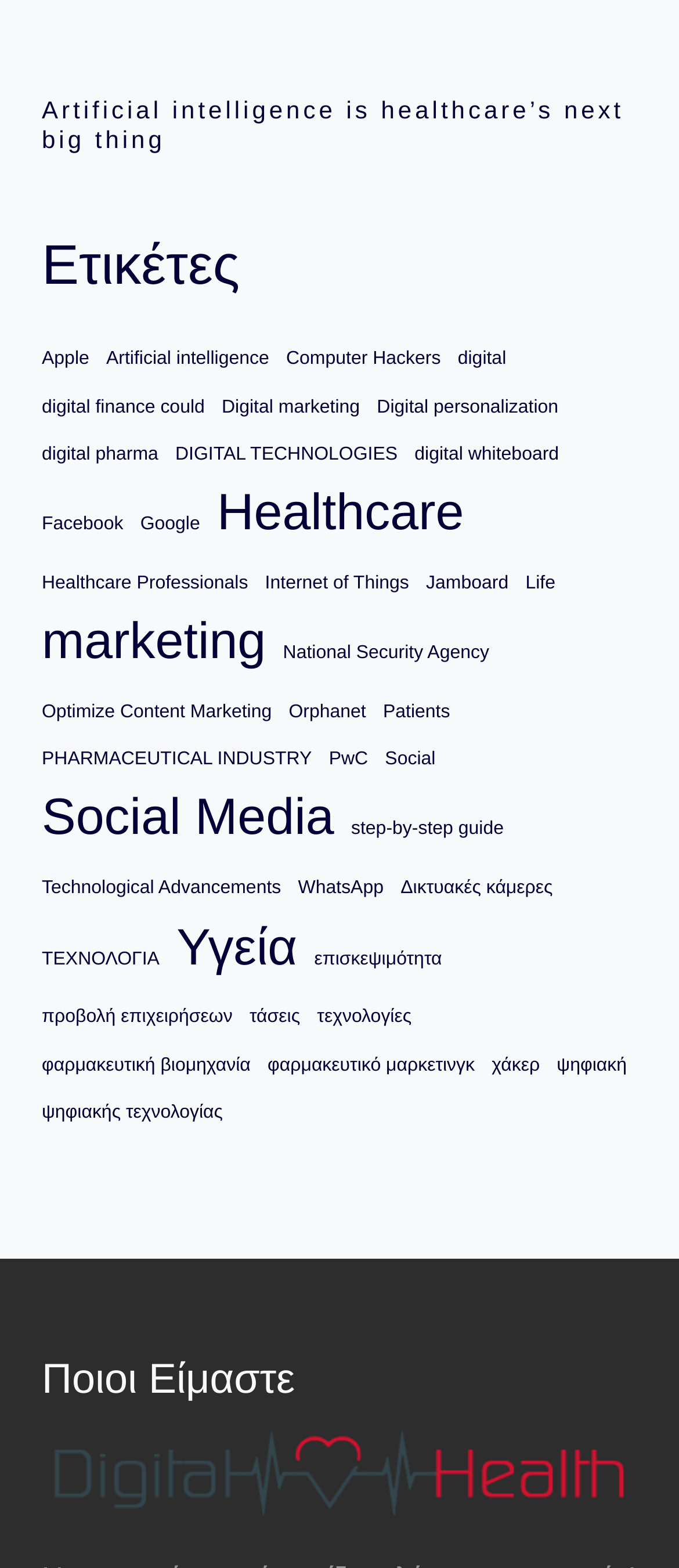Using the details in the image, give a detailed response to the question below:
What is the category of the link 'Facebook'?

The link 'Facebook' can be categorized as a company, as it is a well-known social media platform.